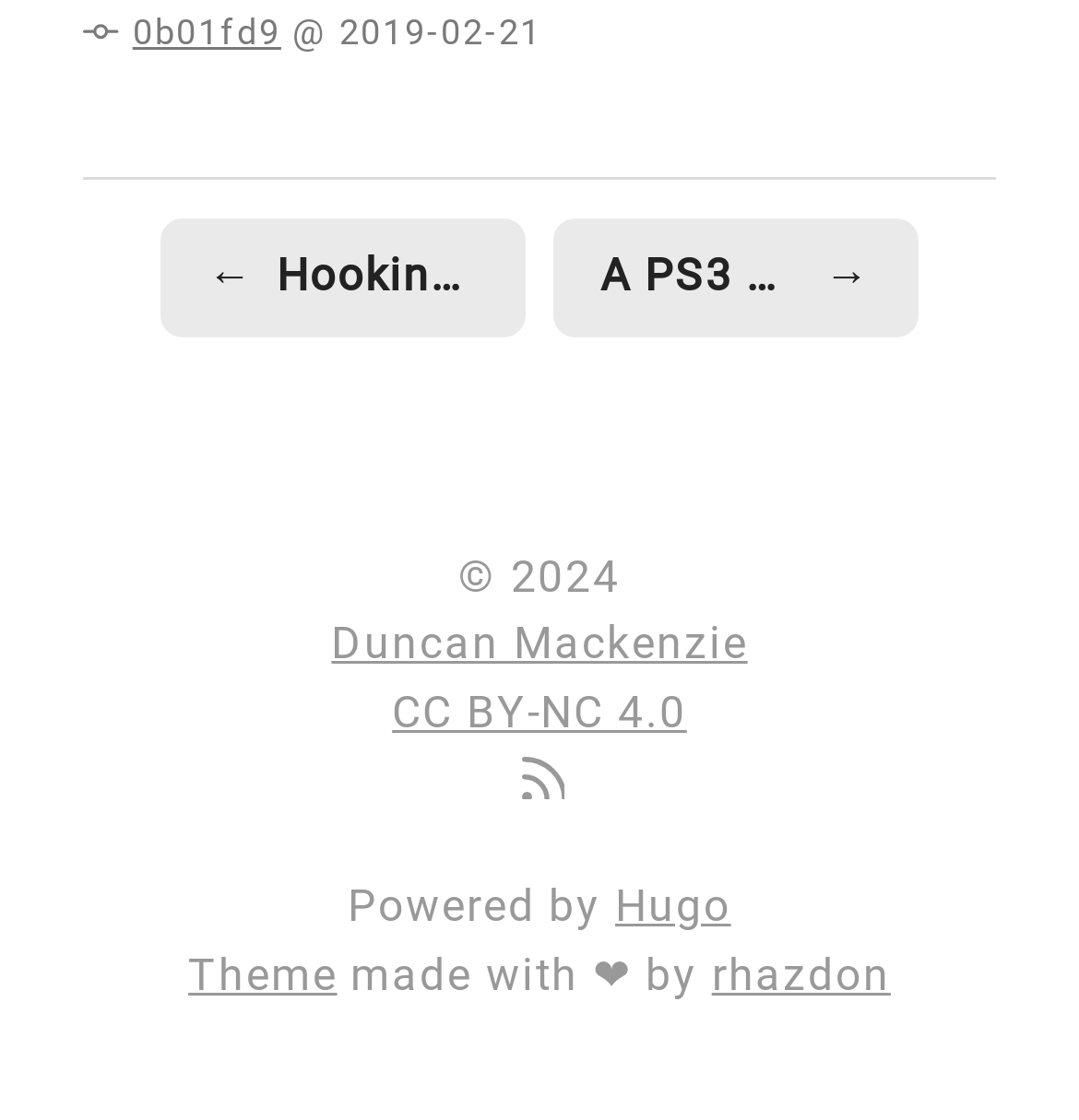Identify the bounding box coordinates of the area that should be clicked in order to complete the given instruction: "Click the link to view a PS3 poem". The bounding box coordinates should be four float numbers between 0 and 1, i.e., [left, top, right, bottom].

[0.515, 0.198, 0.849, 0.298]